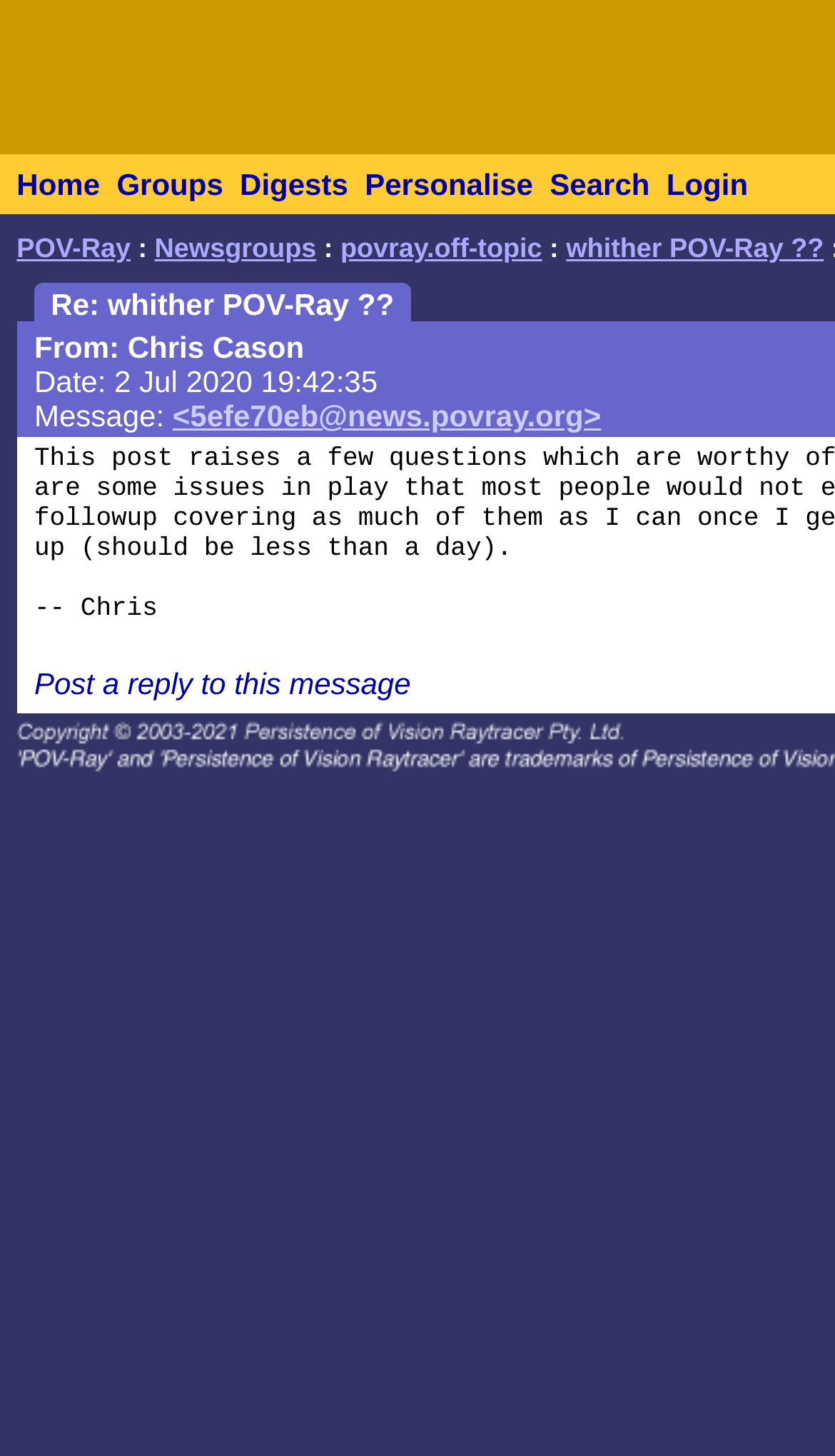Identify the bounding box coordinates of the region I need to click to complete this instruction: "search in the forum".

[0.638, 0.107, 0.778, 0.146]